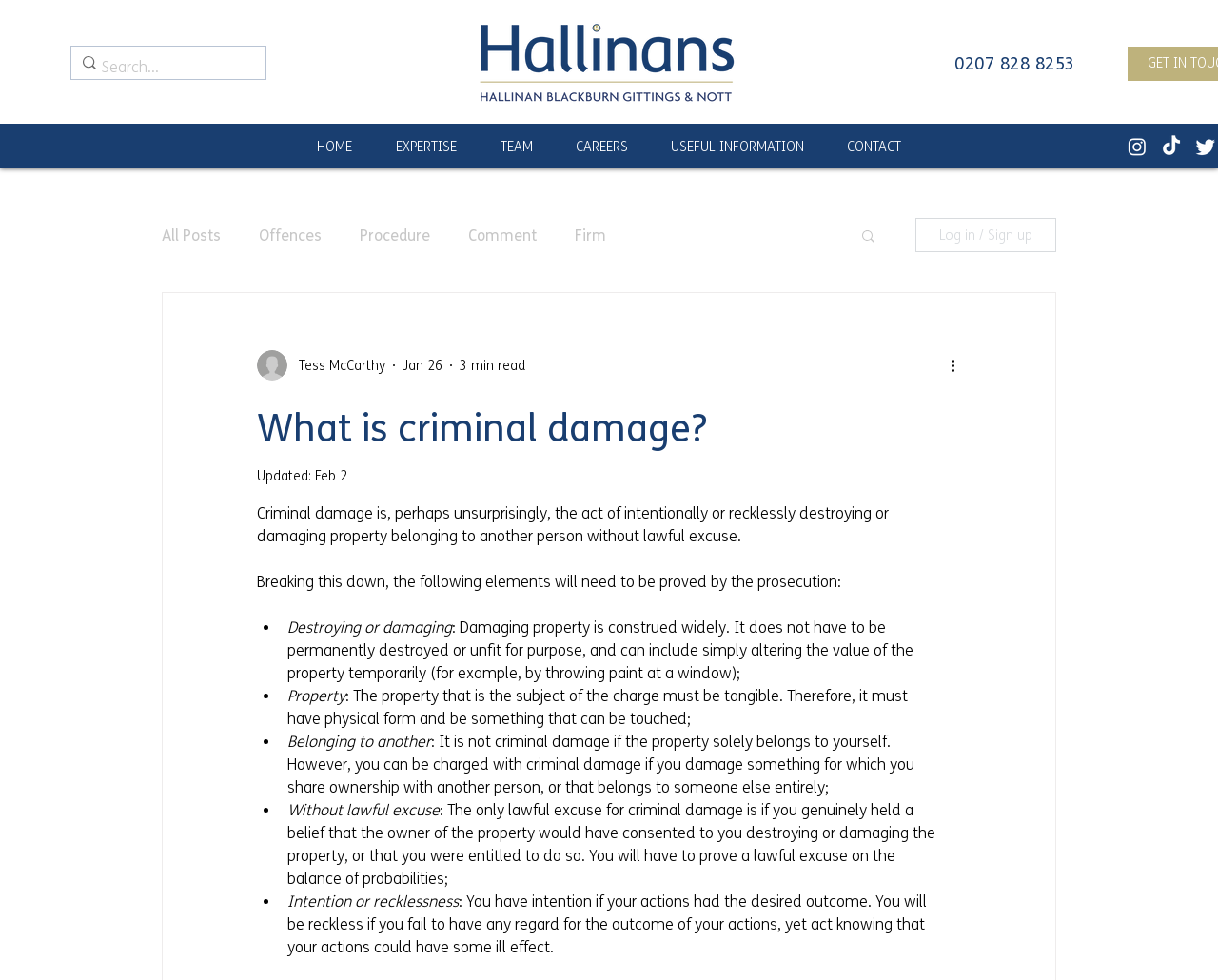What is the only lawful excuse for criminal damage?
Please describe in detail the information shown in the image to answer the question.

According to the webpage, the only lawful excuse for criminal damage is if you genuinely held a belief that the owner of the property would have consented to you destroying or damaging the property, or that you were entitled to do so.